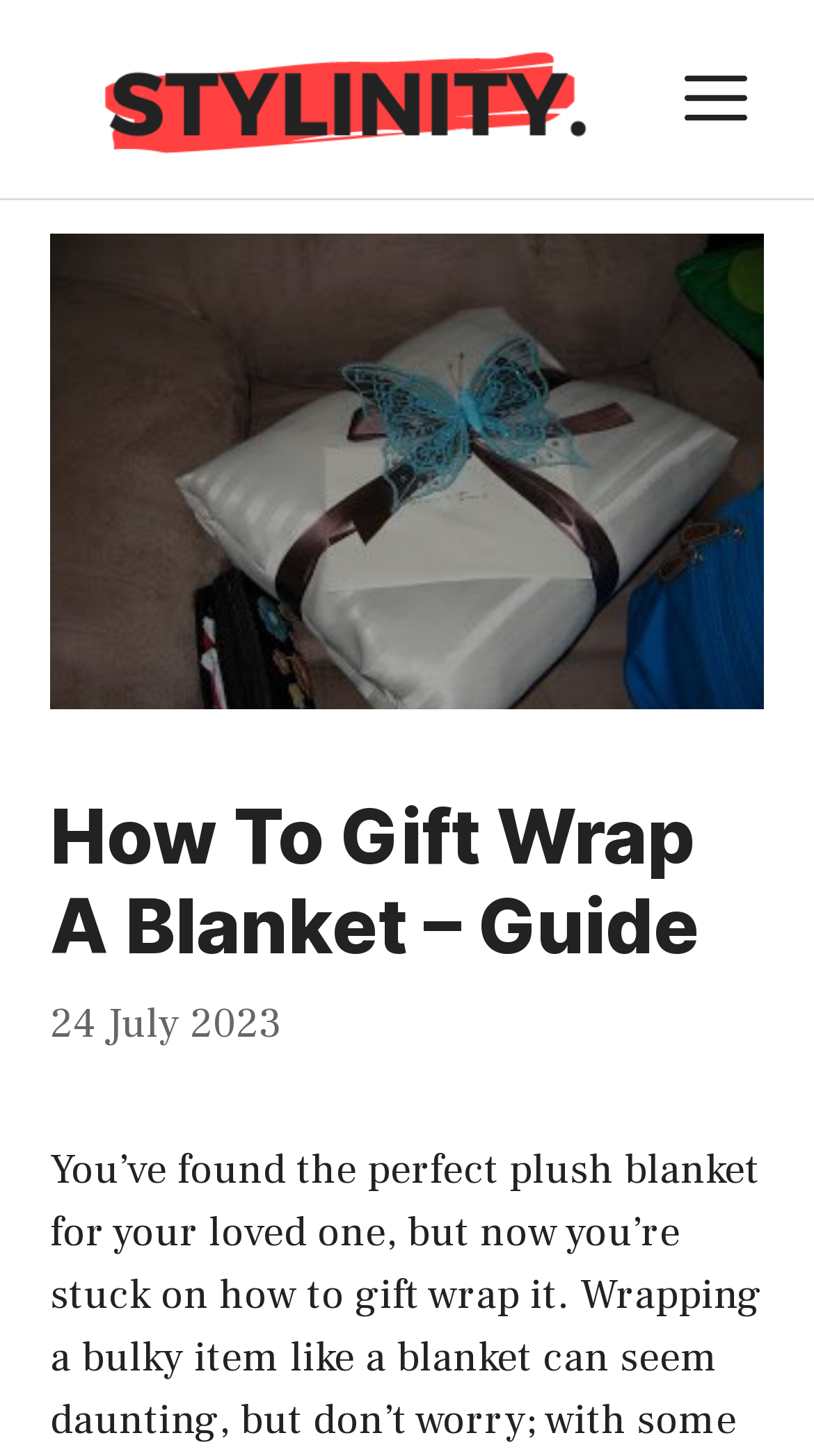Locate the UI element described by alt="Stylinity" and provide its bounding box coordinates. Use the format (top-left x, top-left y, bottom-right x, bottom-right y) with all values as floating point numbers between 0 and 1.

[0.082, 0.047, 0.774, 0.085]